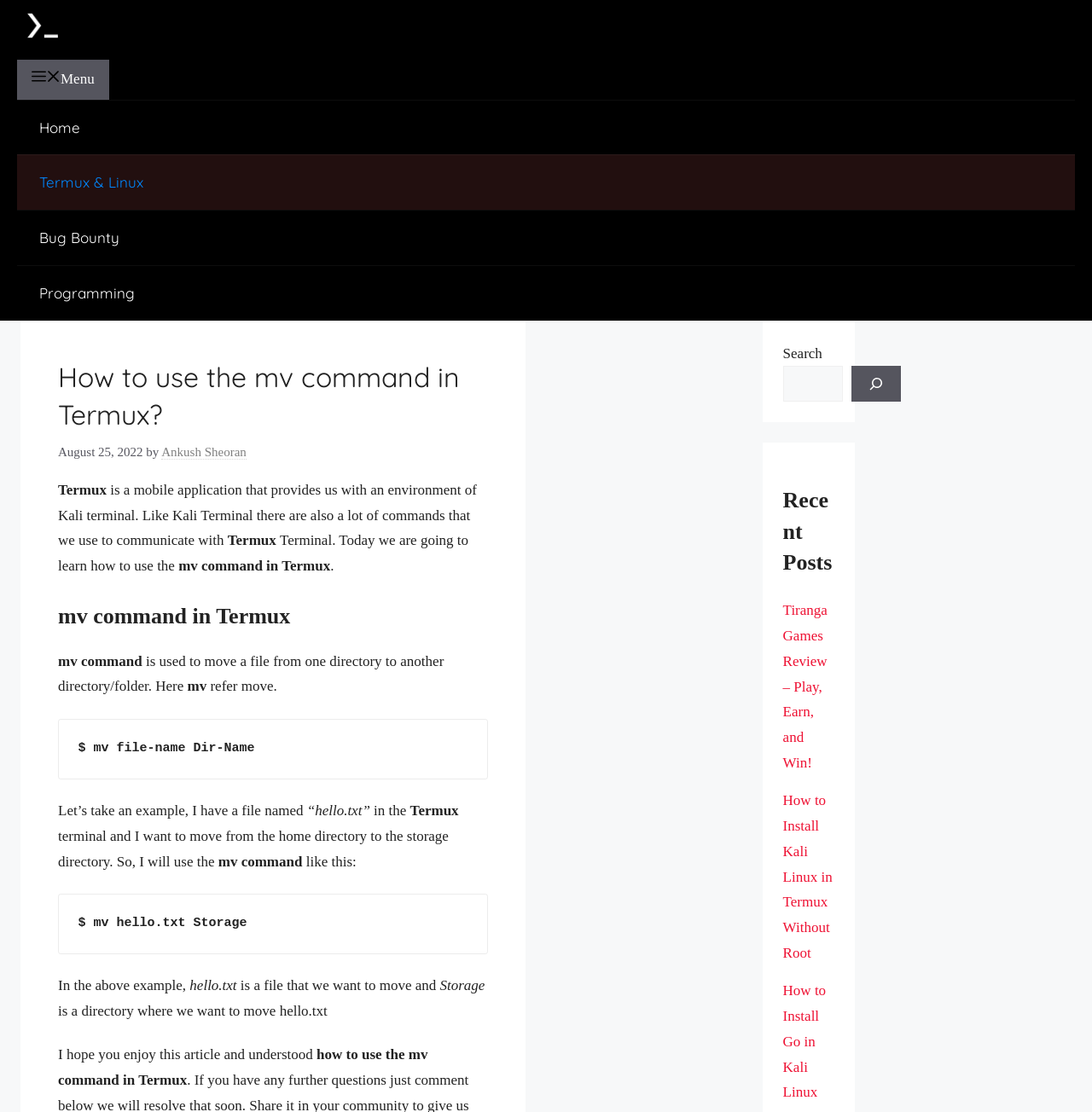By analyzing the image, answer the following question with a detailed response: What is Termux?

Based on the webpage content, Termux is a mobile application that provides an environment similar to Kali terminal, allowing users to execute various commands.